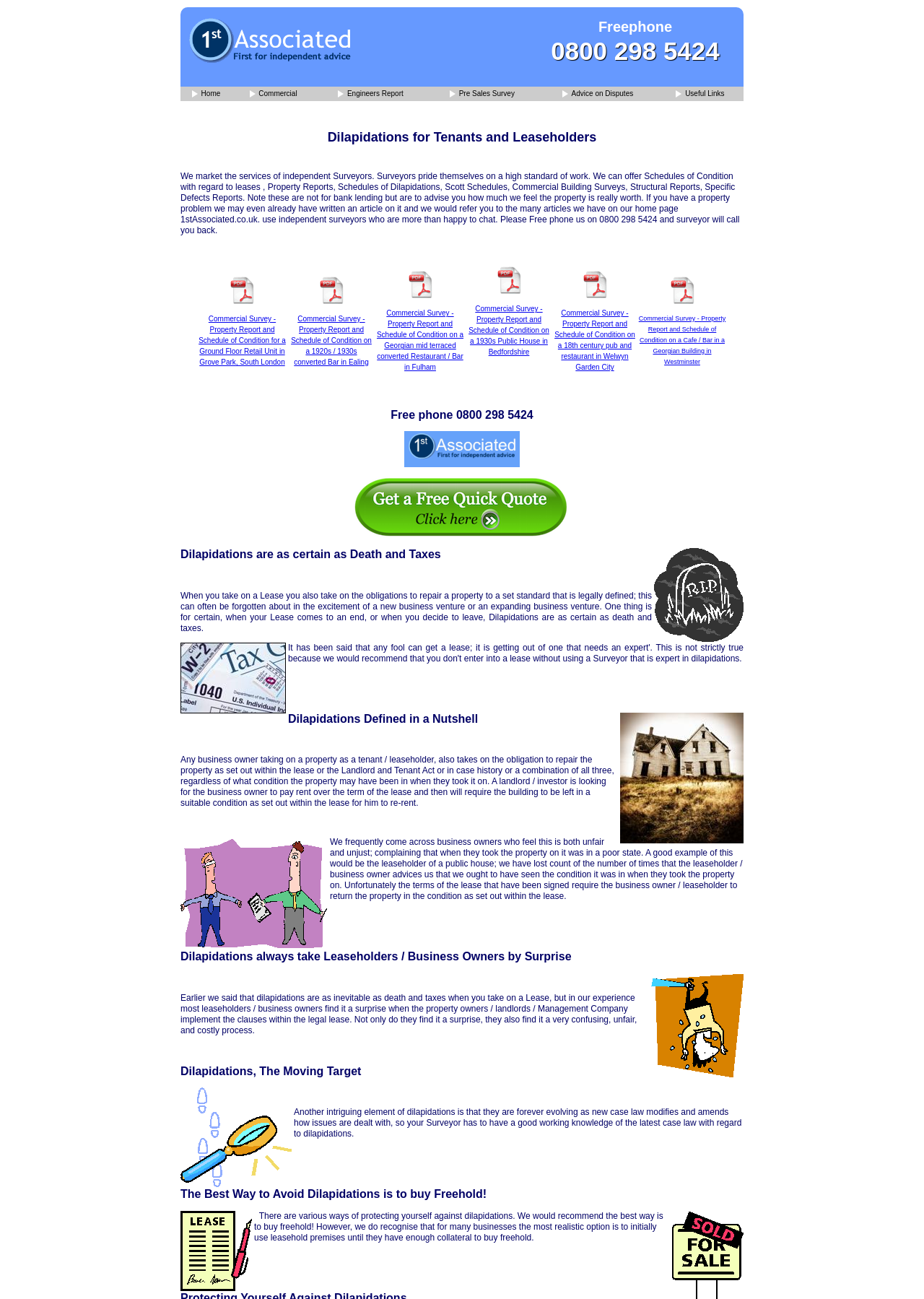Point out the bounding box coordinates of the section to click in order to follow this instruction: "Click on the 'Free phone 0800 298 5424' link".

[0.383, 0.409, 0.617, 0.416]